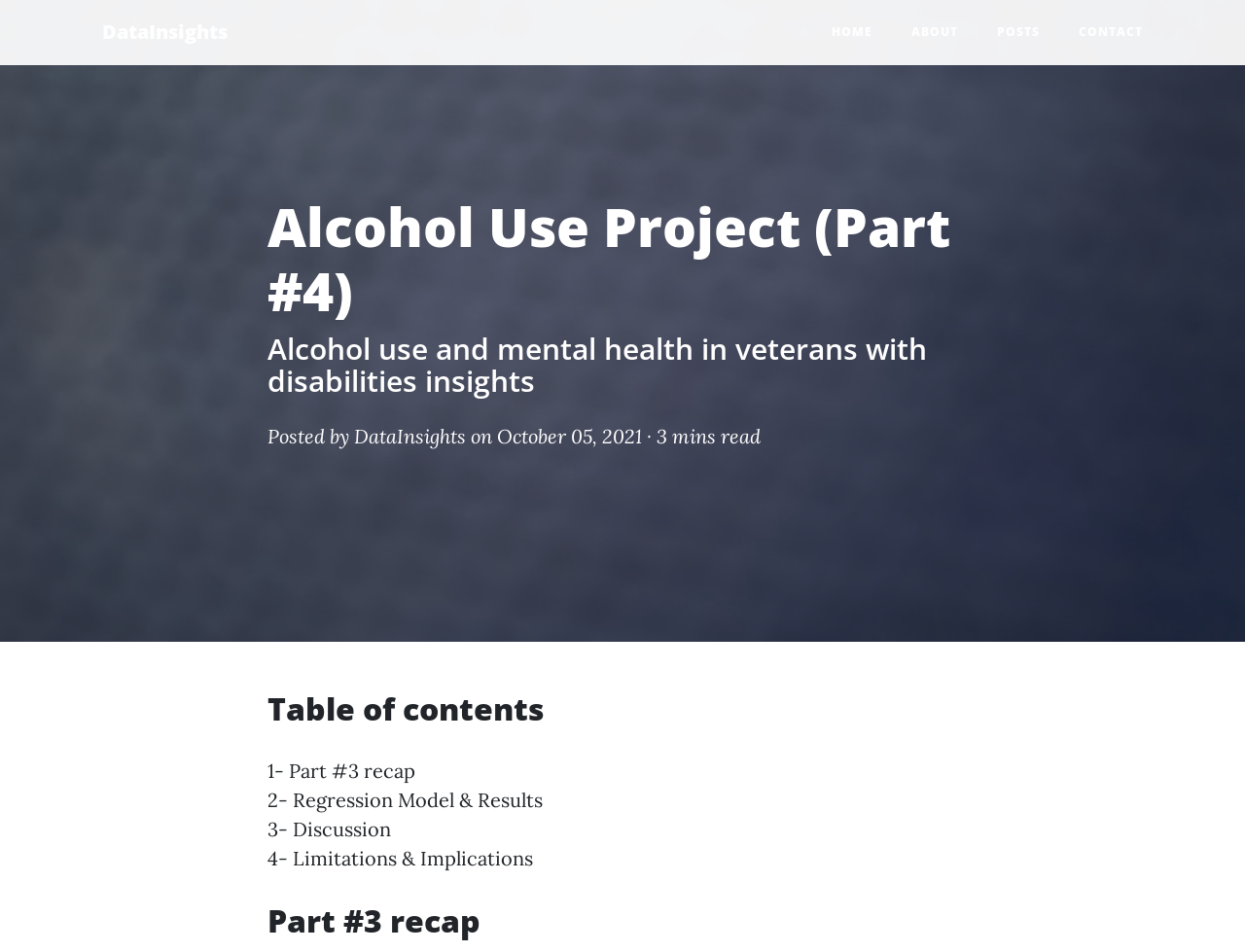Answer the following in one word or a short phrase: 
What is the fourth section of the article about?

Limitations & Implications